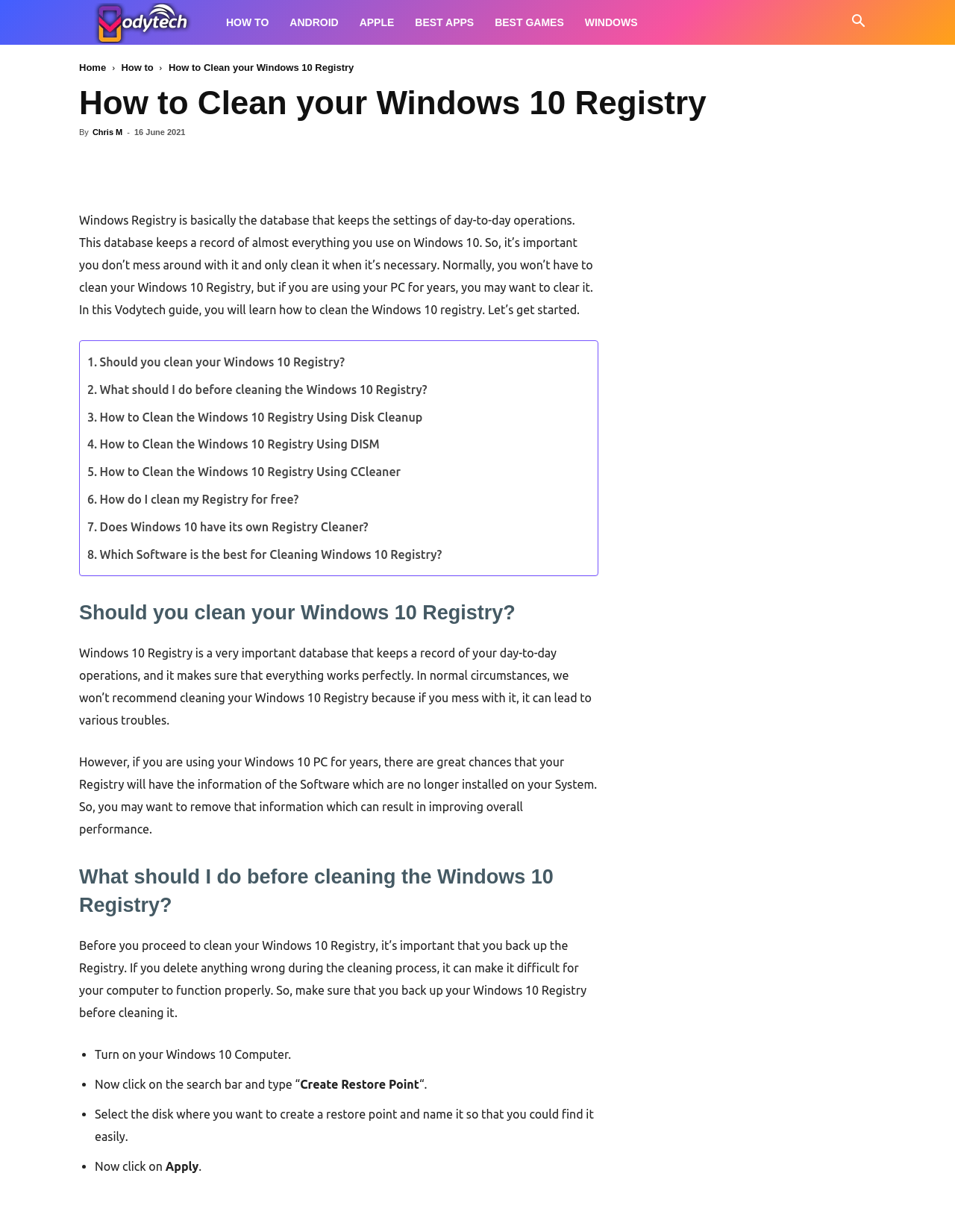Given the description of a UI element: "Home", identify the bounding box coordinates of the matching element in the webpage screenshot.

[0.083, 0.05, 0.111, 0.059]